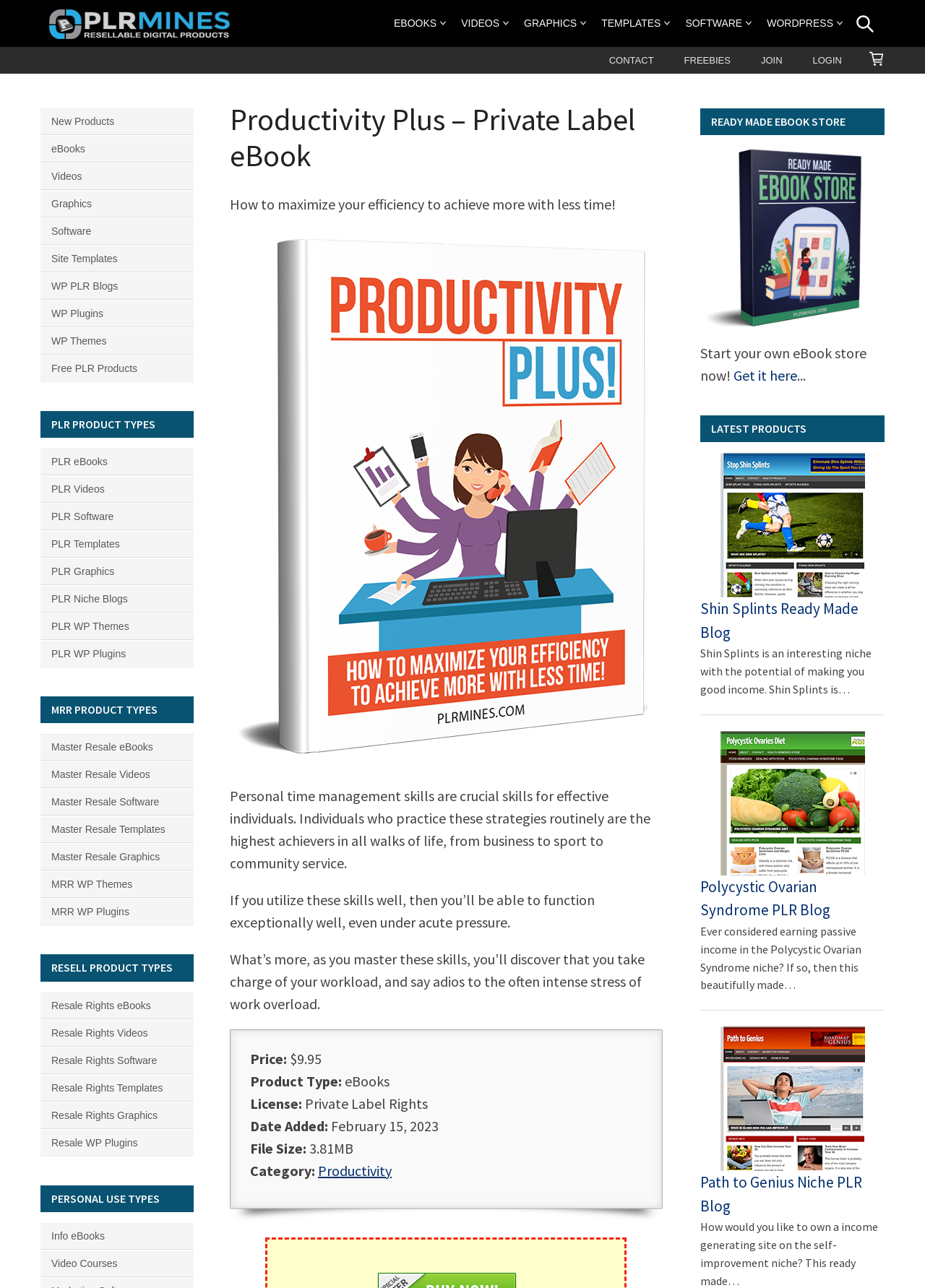Could you find the bounding box coordinates of the clickable area to complete this instruction: "Click the 'Home' link"?

None